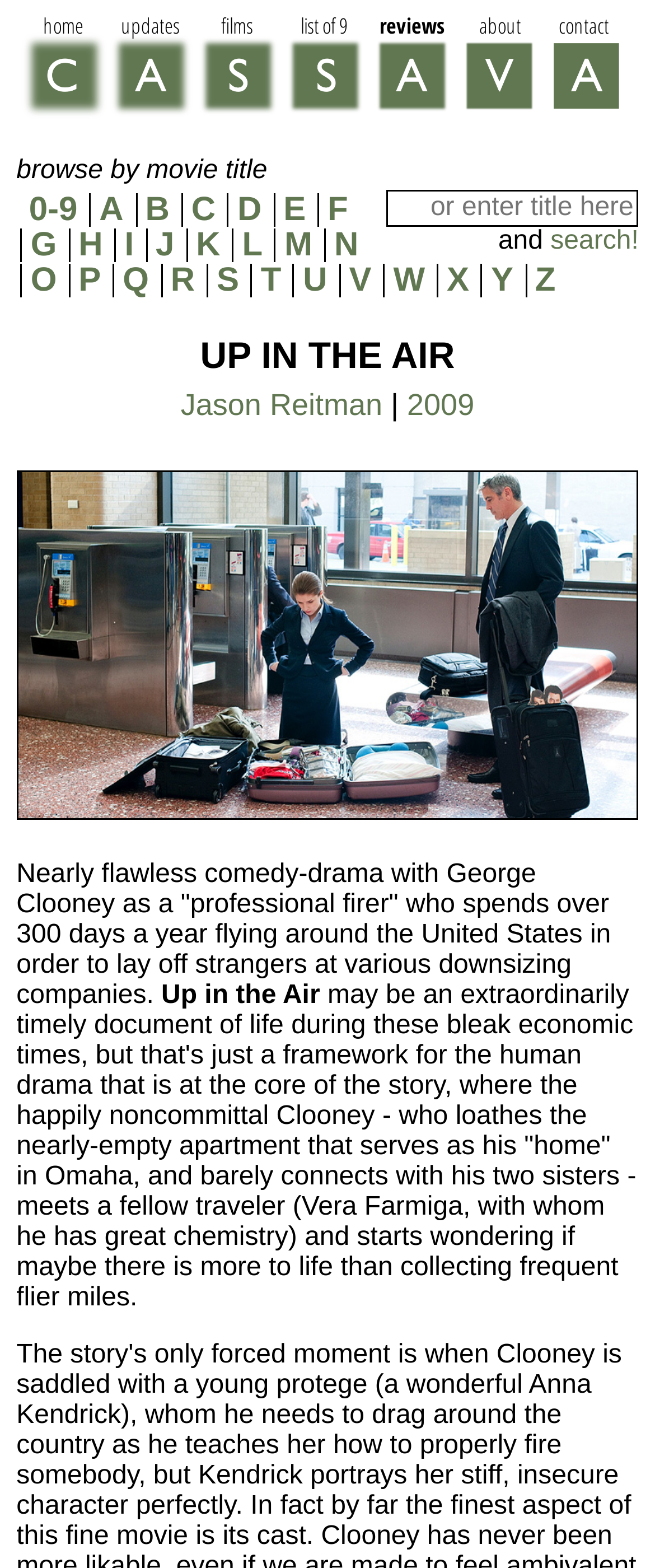Please locate the bounding box coordinates of the element's region that needs to be clicked to follow the instruction: "browse movies by title". The bounding box coordinates should be provided as four float numbers between 0 and 1, i.e., [left, top, right, bottom].

[0.025, 0.099, 0.975, 0.119]